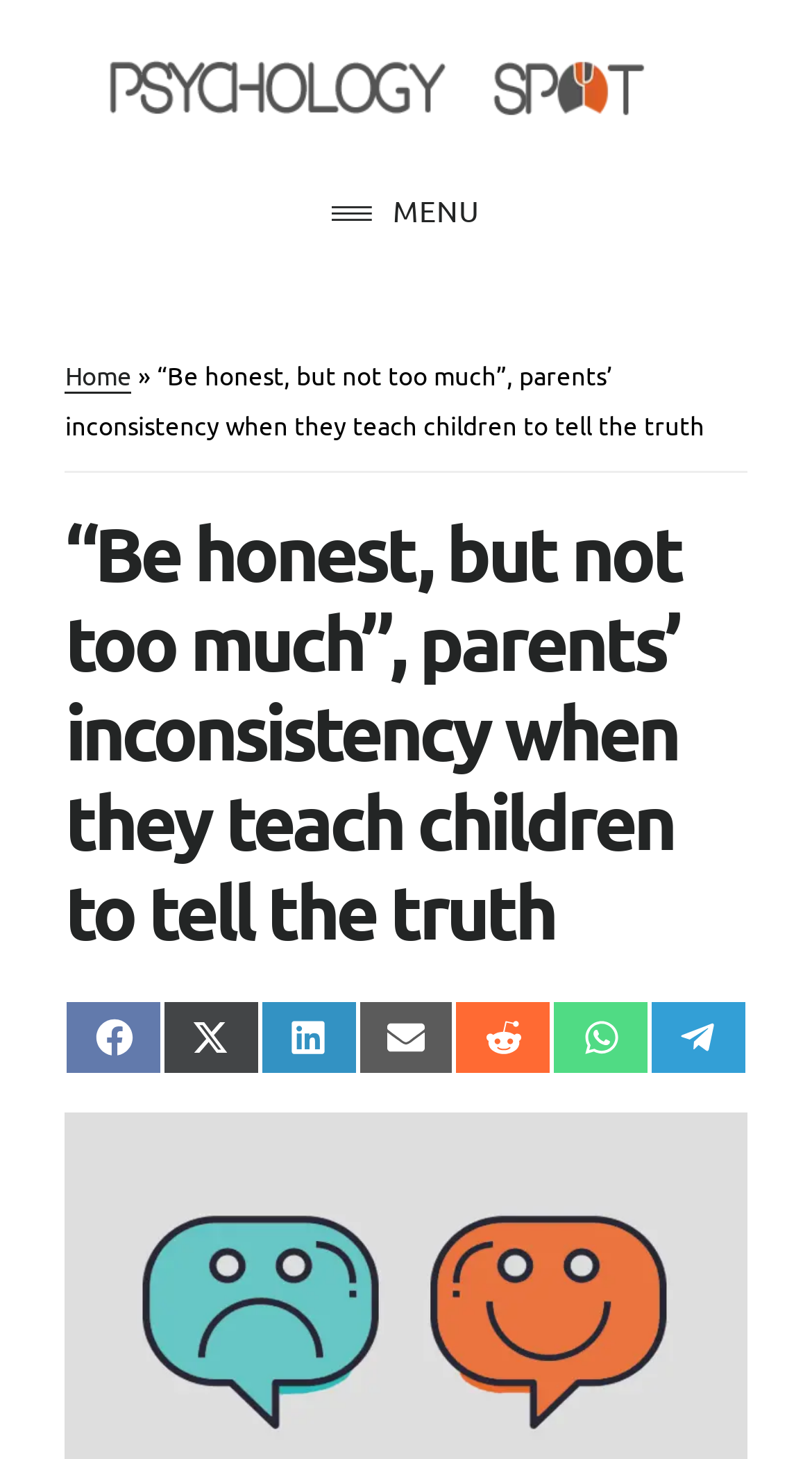What is the purpose of the links at the top?
Using the image as a reference, answer with just one word or a short phrase.

To skip to specific sections